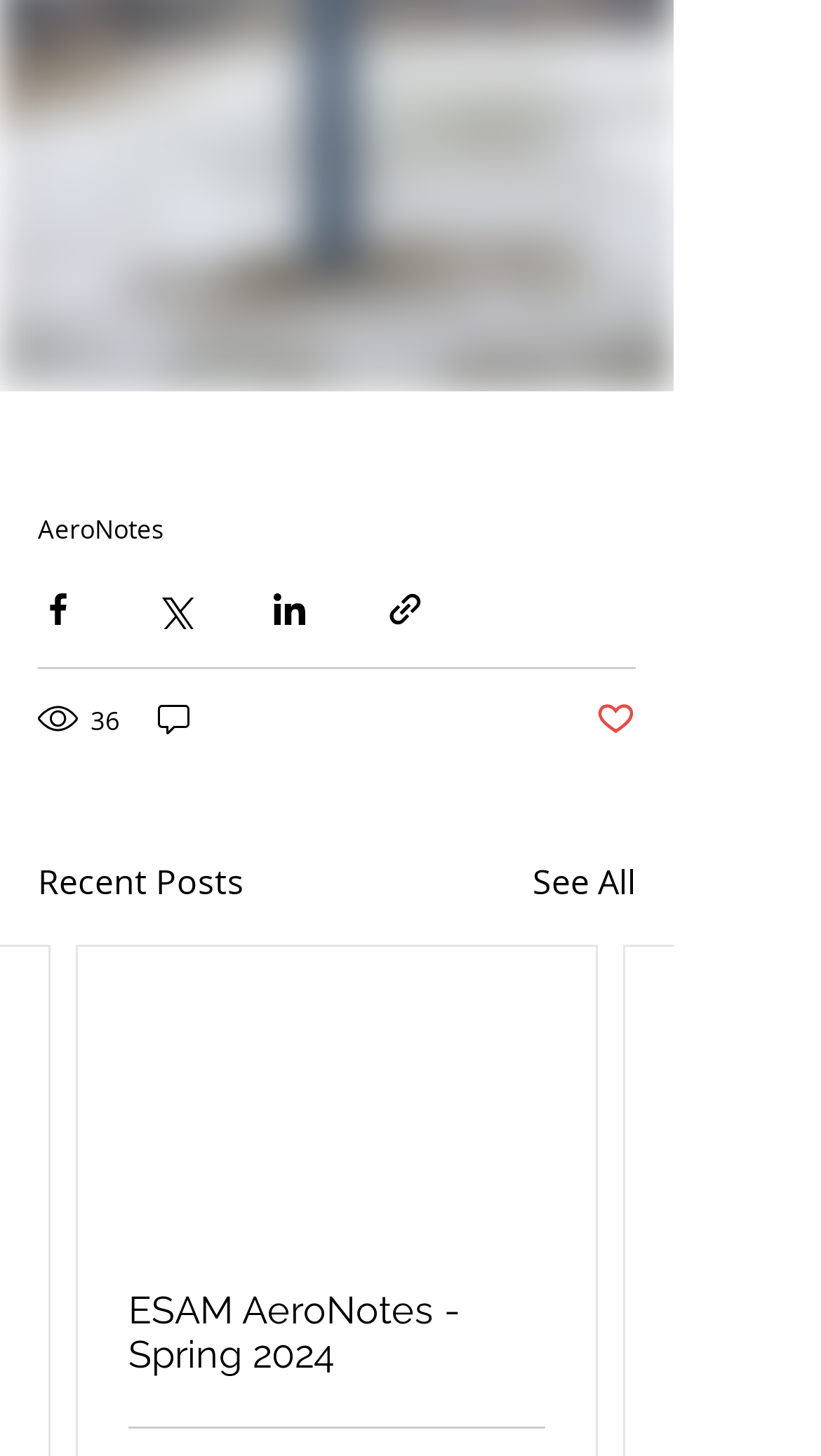Determine the bounding box coordinates of the region to click in order to accomplish the following instruction: "View recent posts". Provide the coordinates as four float numbers between 0 and 1, specifically [left, top, right, bottom].

[0.046, 0.588, 0.297, 0.623]